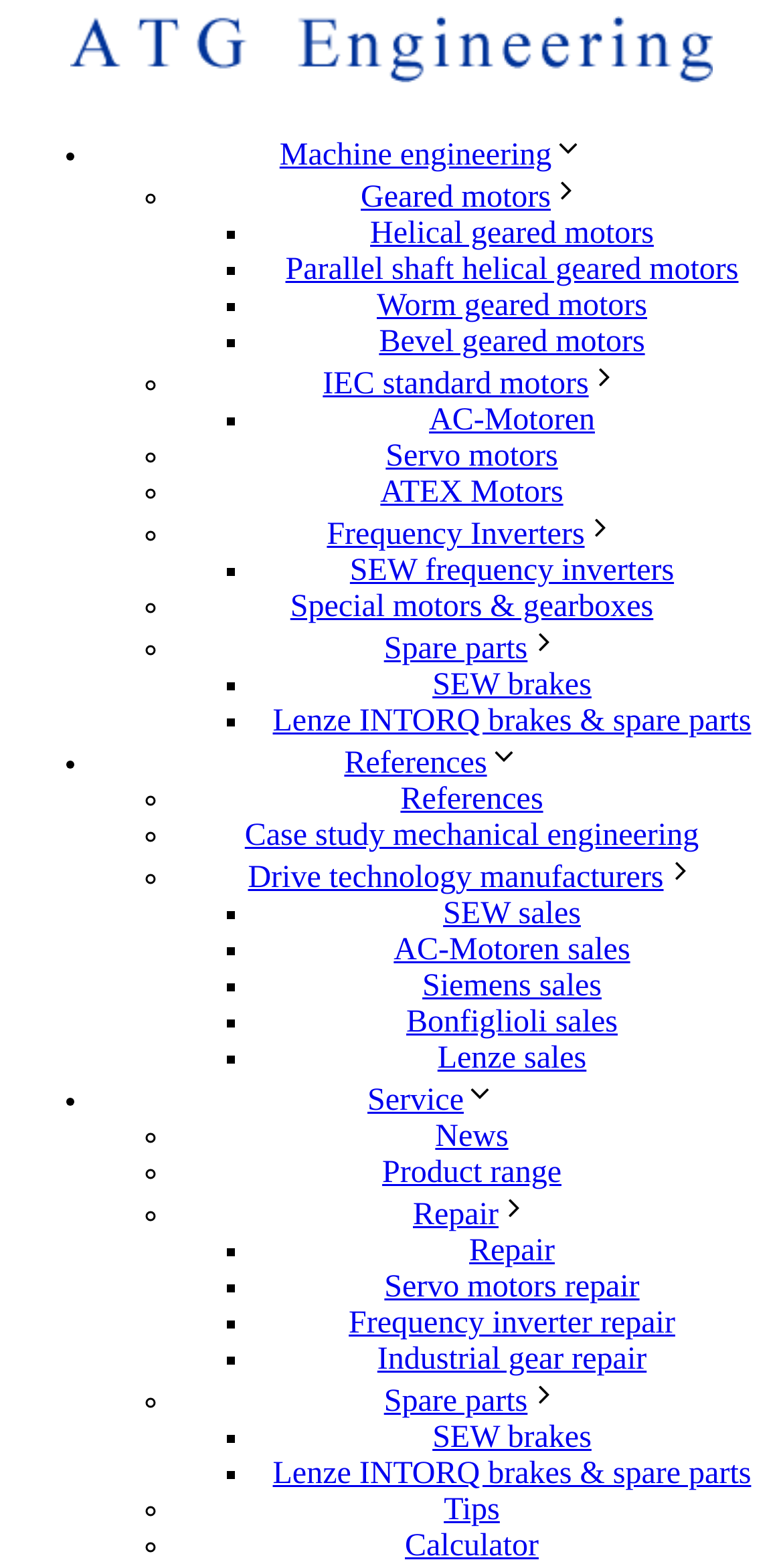With reference to the screenshot, provide a detailed response to the question below:
What is the last item in the 'Service' section?

In the 'Service' section, I can see a list of links, and the last item in the list is 'Industrial gear repair', which is a type of repair service offered by the company.